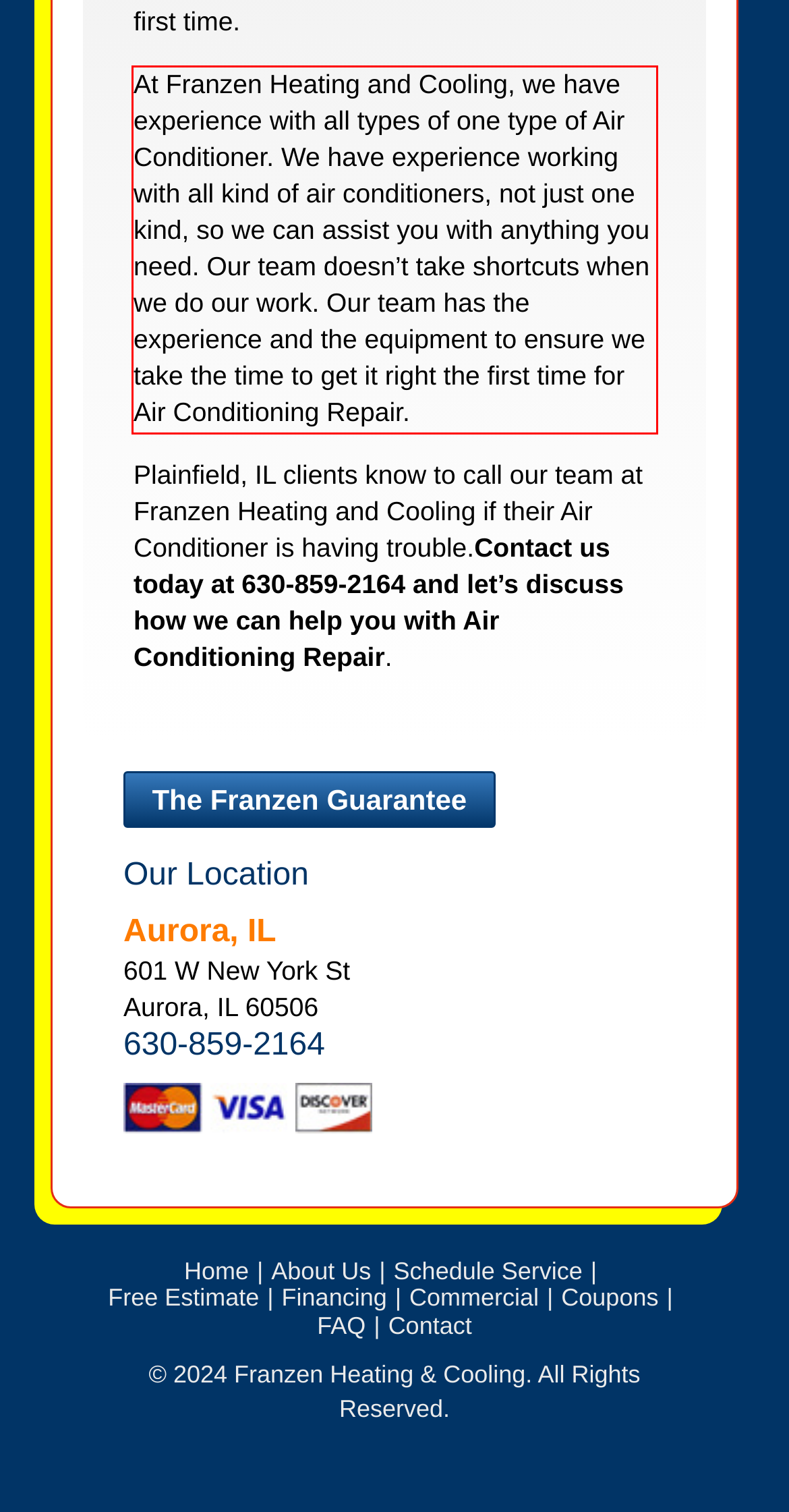The screenshot provided shows a webpage with a red bounding box. Apply OCR to the text within this red bounding box and provide the extracted content.

At Franzen Heating and Cooling, we have experience with all types of one type of Air Conditioner. We have experience working with all kind of air conditioners, not just one kind, so we can assist you with anything you need. Our team doesn’t take shortcuts when we do our work. Our team has the experience and the equipment to ensure we take the time to get it right the first time for Air Conditioning Repair.